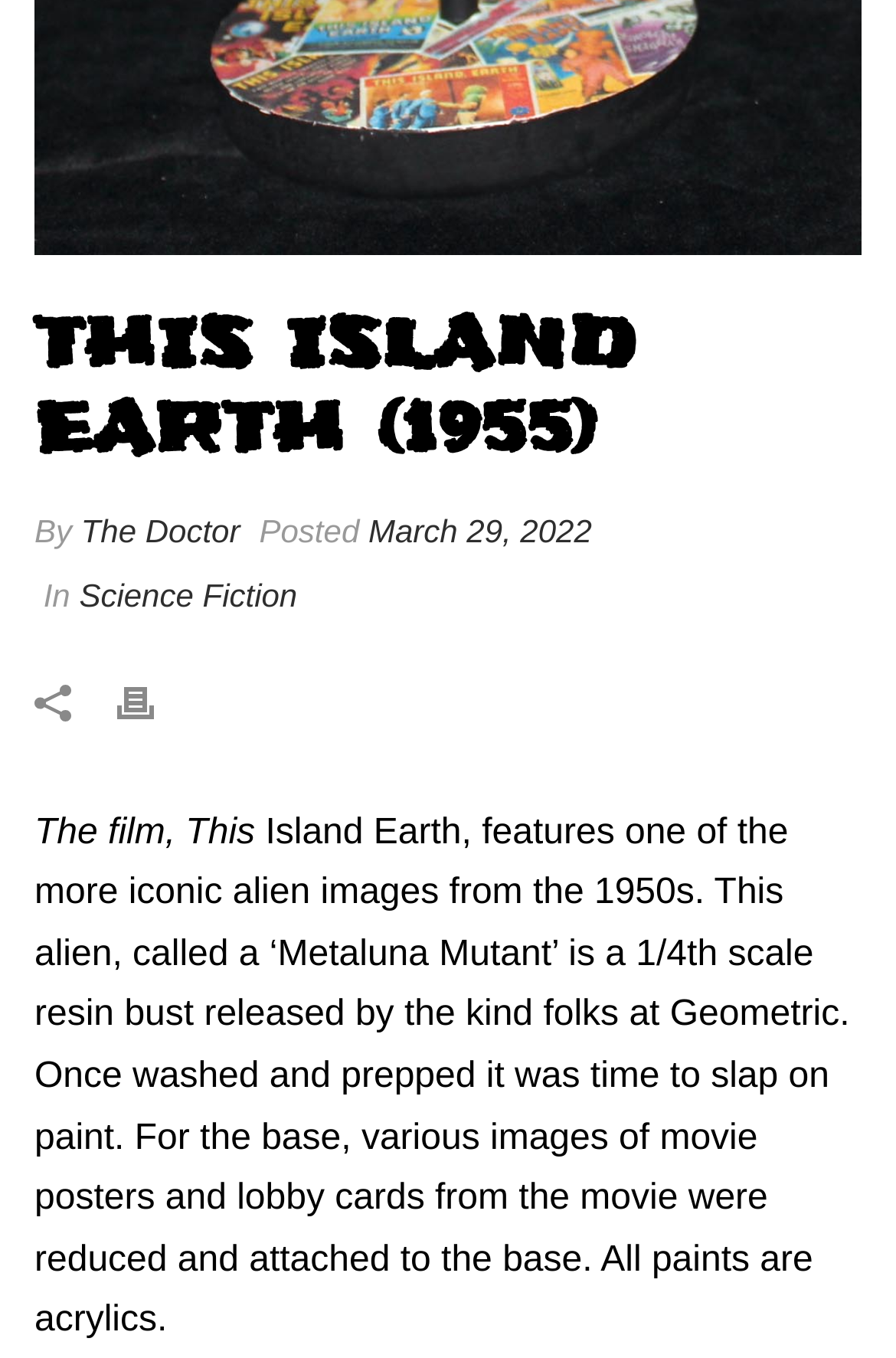Give a one-word or short-phrase answer to the following question: 
What is the category of the article?

Science Fiction